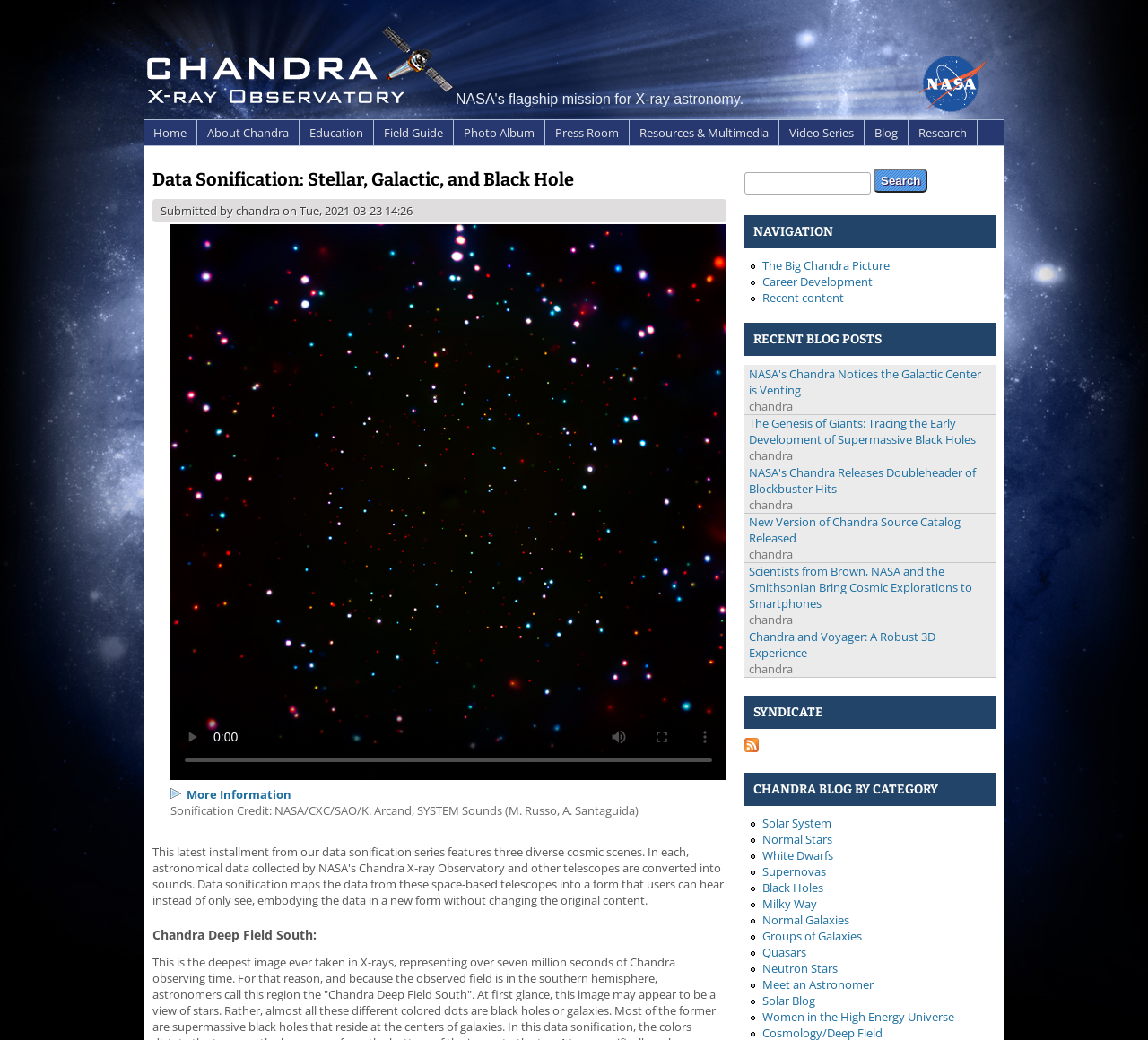Explain the webpage's design and content in an elaborate manner.

This webpage is about the ChandraBlog, specifically featuring an article on "Data Sonification: Stellar, Galactic, and Black Hole". At the top, there is a navigation bar with 12 links, including "Home", "About Chandra", "Education", and "Blog". Below the navigation bar, there is a heading with the title of the article, accompanied by a "Submitted by" section with the author's name and date.

On the left side of the page, there is a search form with a search box and a "Search" button. Below the search form, there is a navigation section with three headings: "NAVIGATION", "RECENT BLOG POSTS", and "SYNDICATE". Under "NAVIGATION", there are three links: "The Big Chandra Picture", "Career Development", and "Recent content". Under "RECENT BLOG POSTS", there is a table with five rows, each containing a link to a recent blog post, along with two empty grid cells.

On the right side of the page, there are several buttons and controls related to a video, including "play", "mute", "enter full screen", and "show more media controls". There is also a slider for video time scrubbing. Below the video controls, there is a link to "More Information" and a credit section for the sonification.

At the bottom of the page, there are several sections, including "CHANDRA BLOG BY CATEGORY" with links to different categories, such as "Solar System", "Normal Stars", "White Dwarfs", and "Supernovas". There is also a "SYNDICATE" section with a link to subscribe to the syndicate.